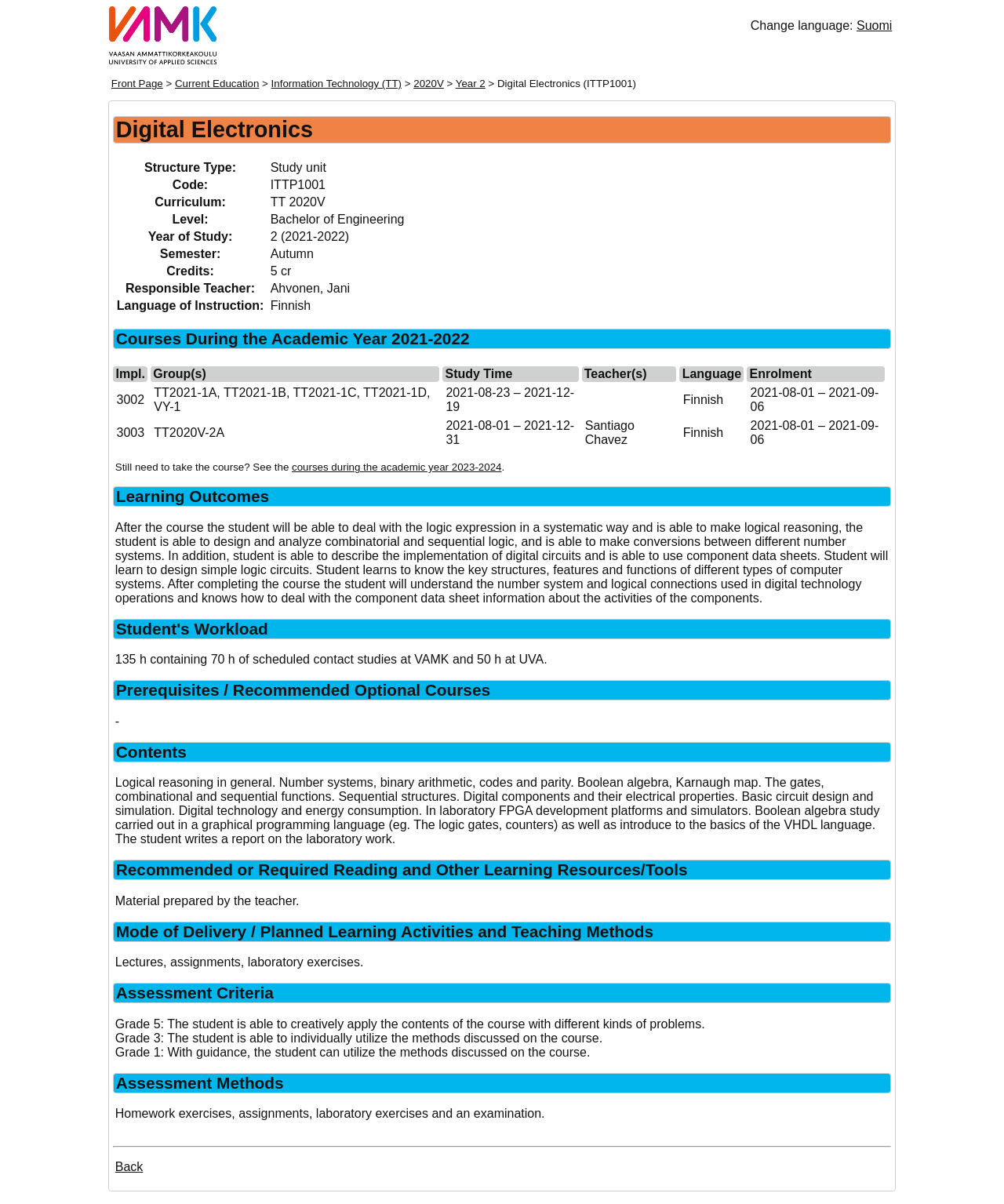Could you find the bounding box coordinates of the clickable area to complete this instruction: "Click on the 'AAFCO Definitions' link"?

None